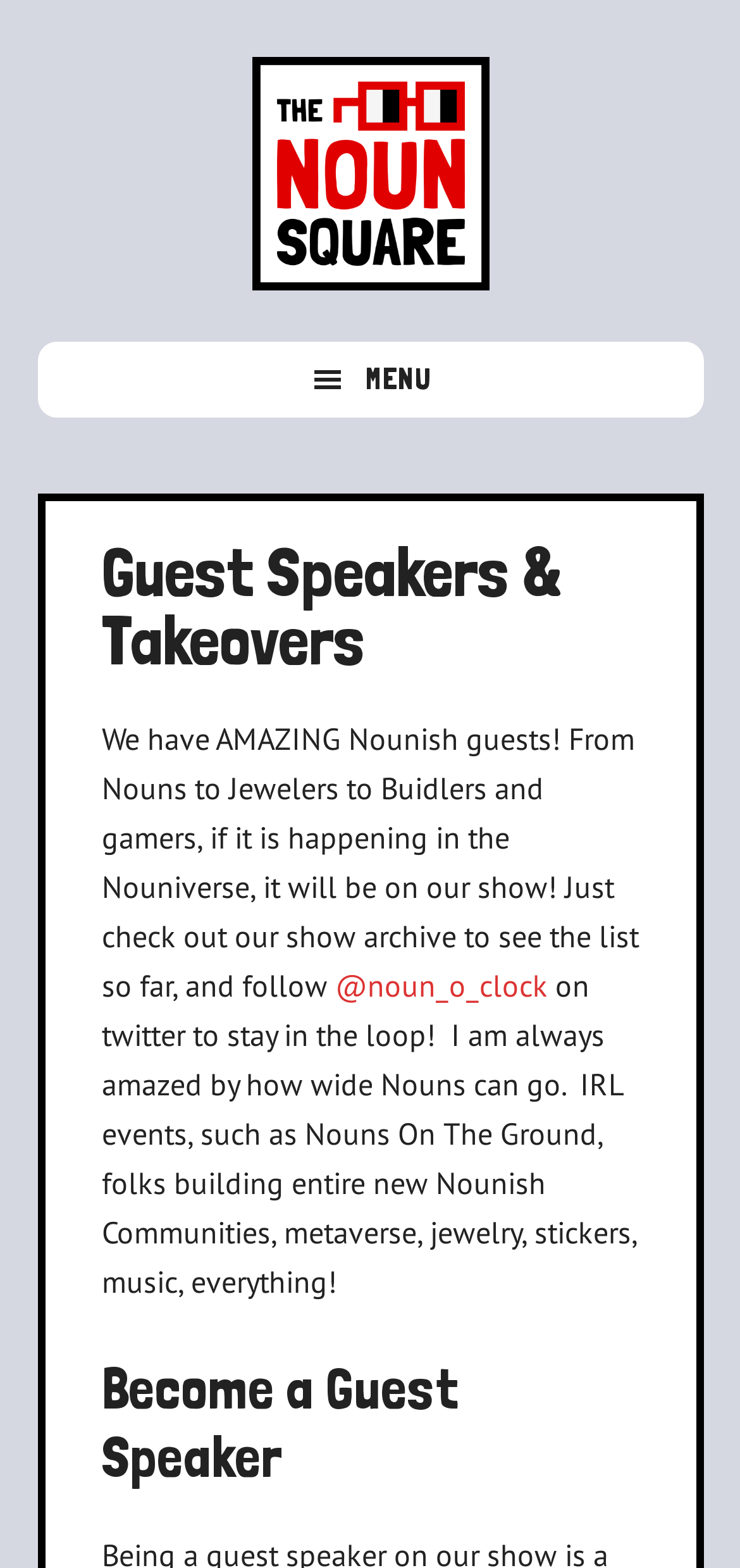Refer to the screenshot and give an in-depth answer to this question: How can I stay in the loop about the show?

The webpage suggests following '@noun_o_clock' on Twitter to stay in the loop about the show, as mentioned in the StaticText element.